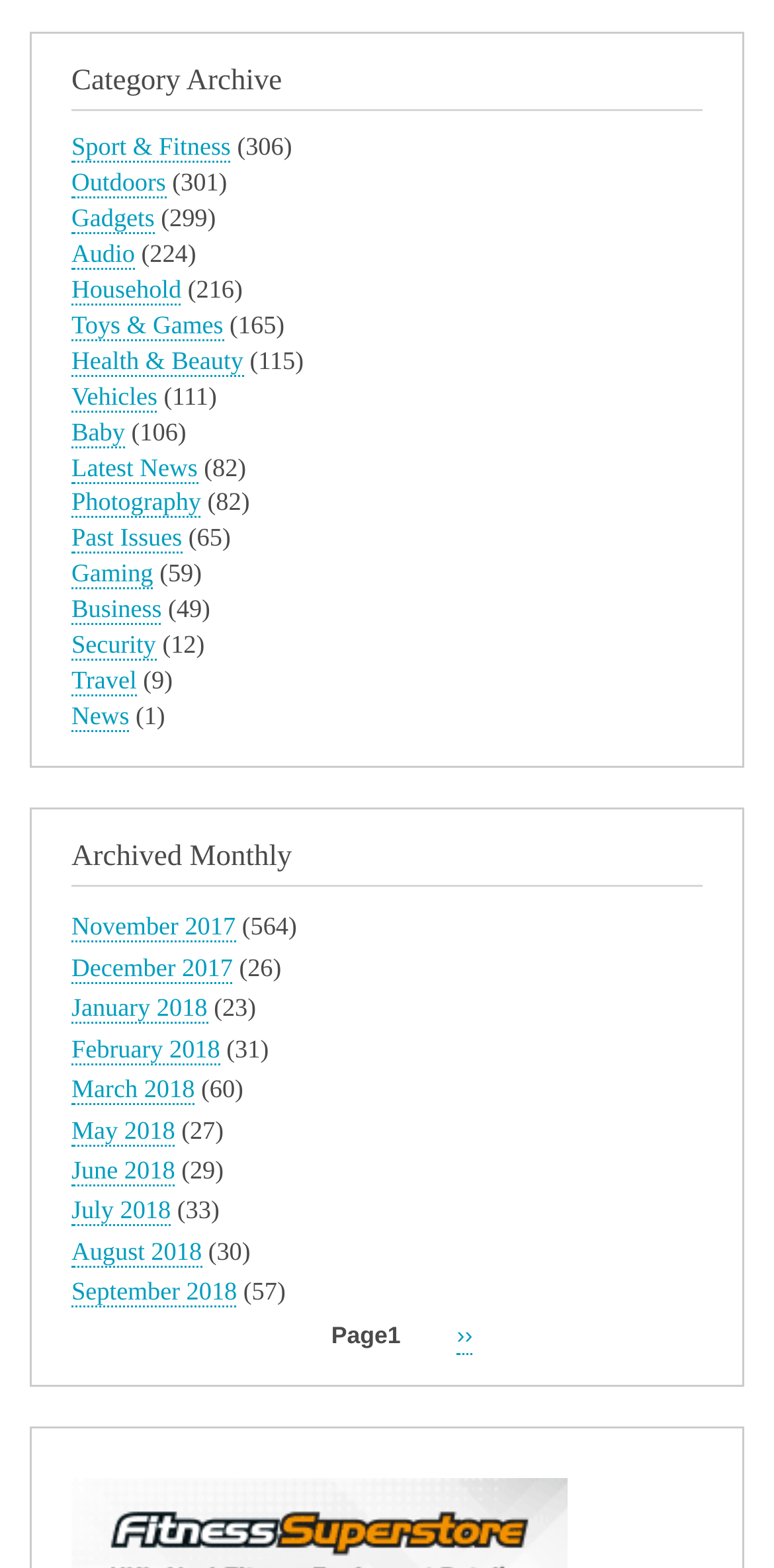Please find the bounding box coordinates of the section that needs to be clicked to achieve this instruction: "Go to next page".

[0.59, 0.842, 0.611, 0.864]